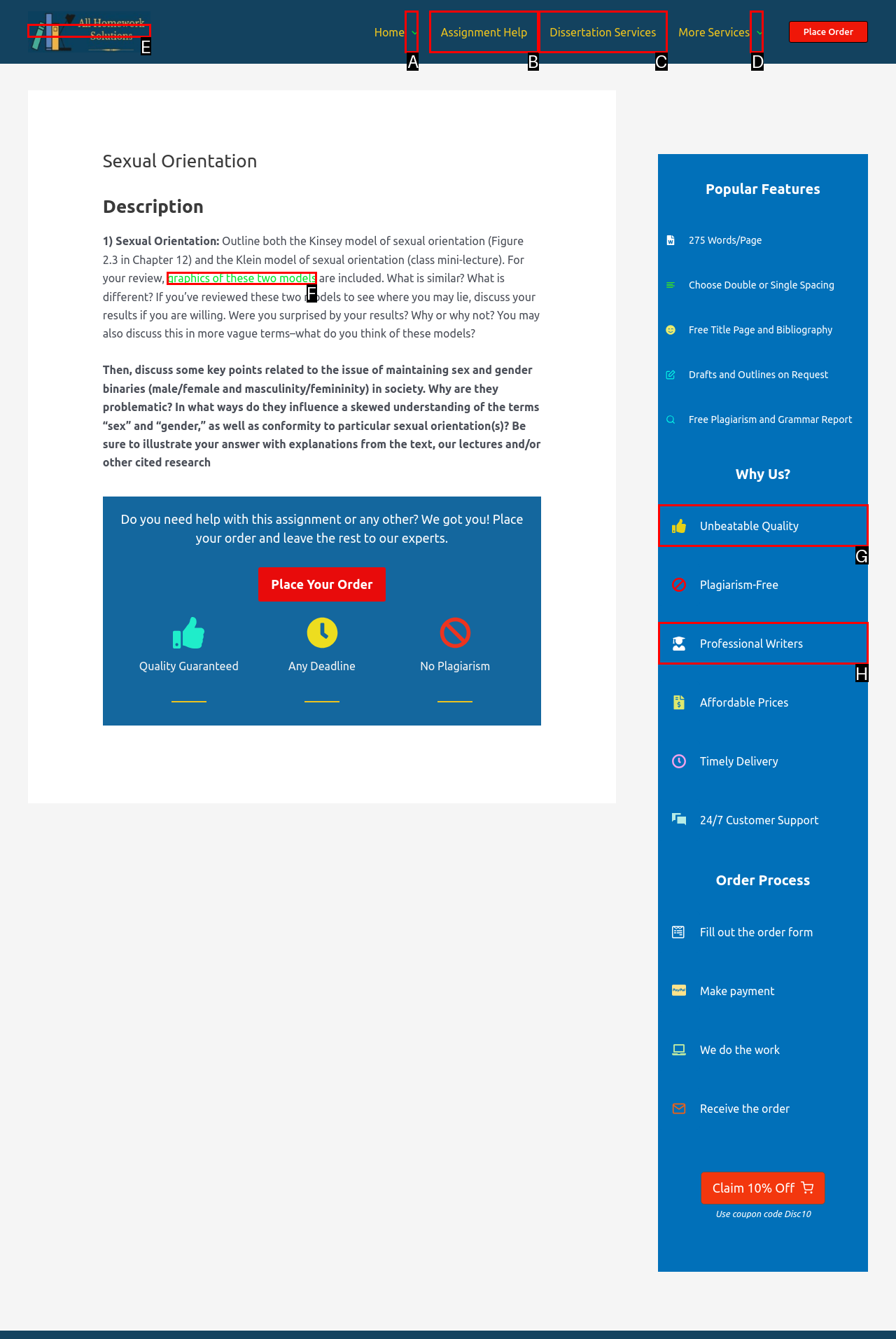Which option should be clicked to complete this task: Click the 'All Homework Solutions' link
Reply with the letter of the correct choice from the given choices.

E